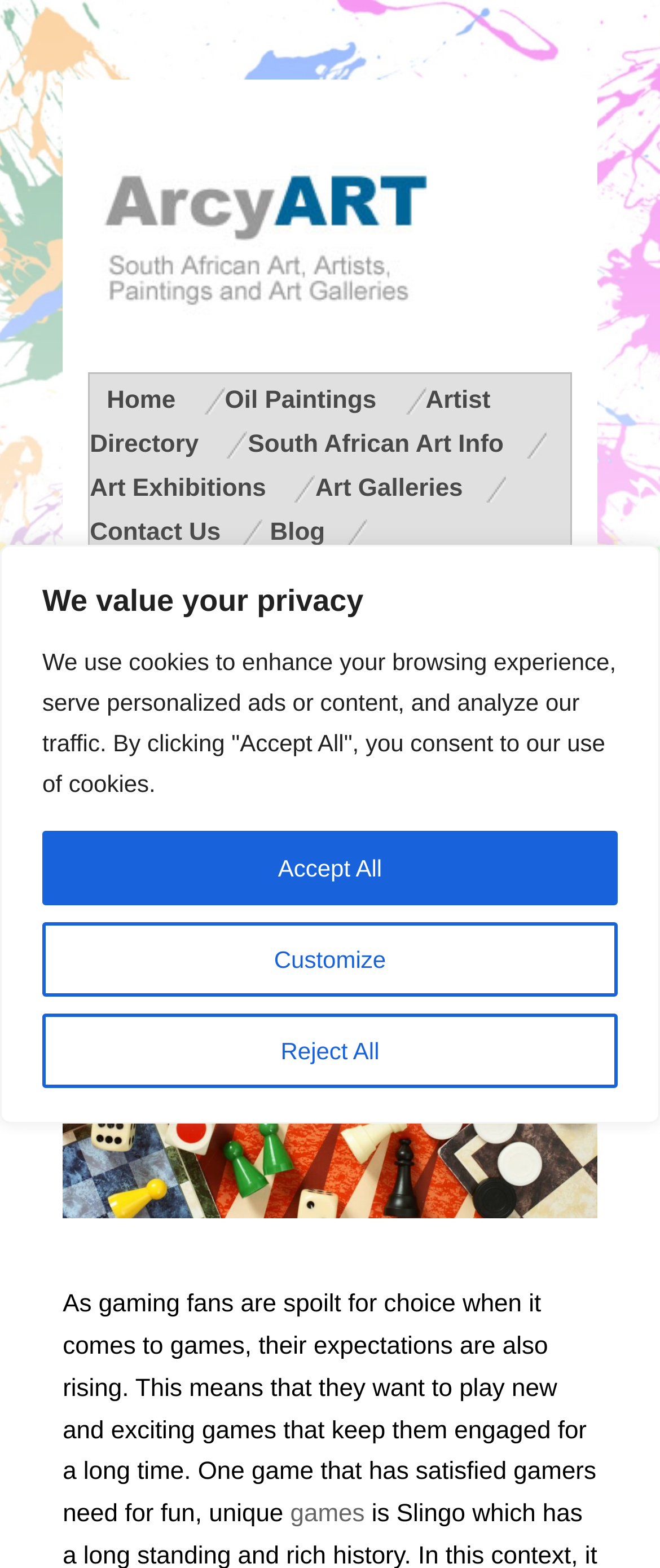Using the provided element description "Blog", determine the bounding box coordinates of the UI element.

[0.409, 0.331, 0.557, 0.349]